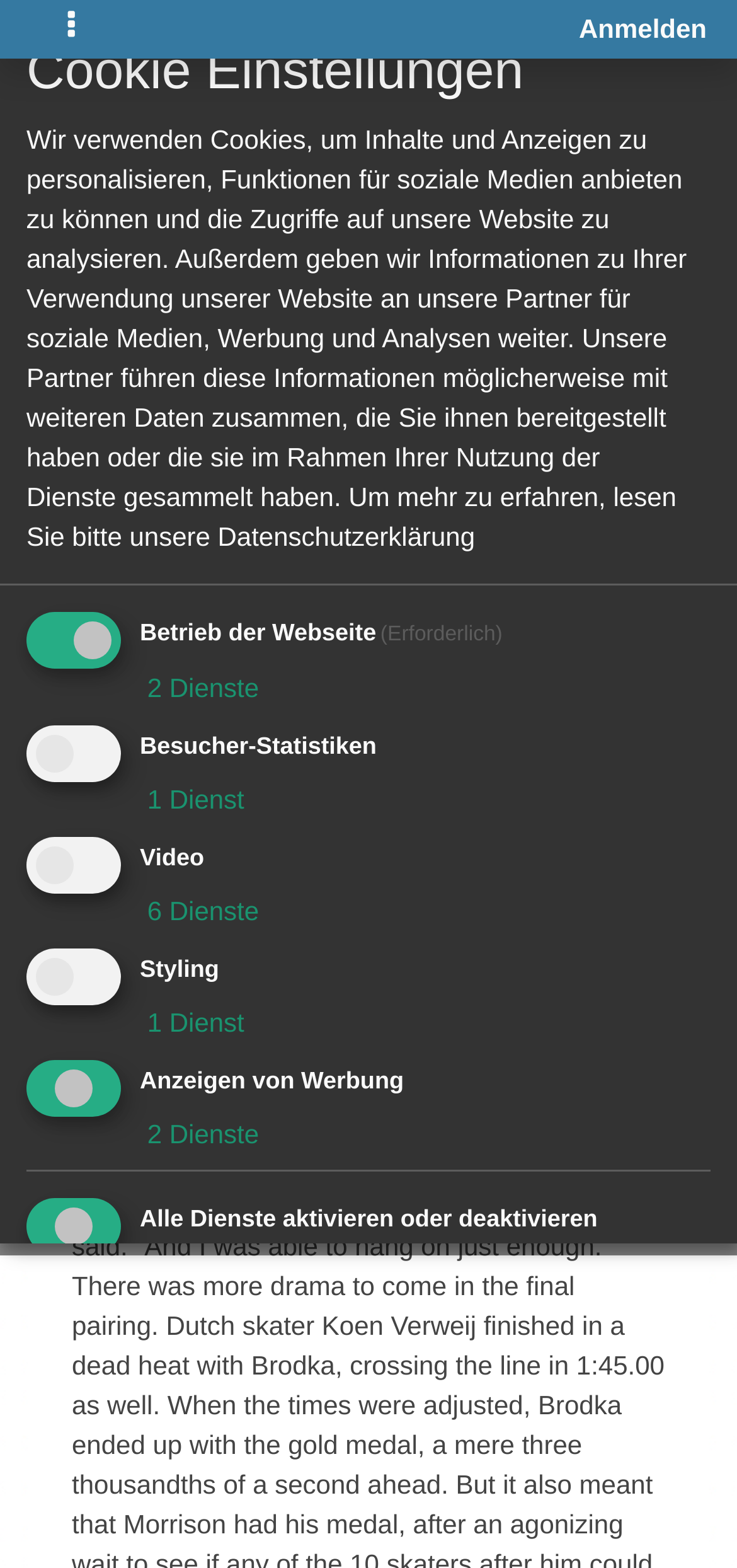Refer to the image and answer the question with as much detail as possible: How many actions are available?

I found the button with the text '2 Aktionen' and inferred that it represents the number of available actions.